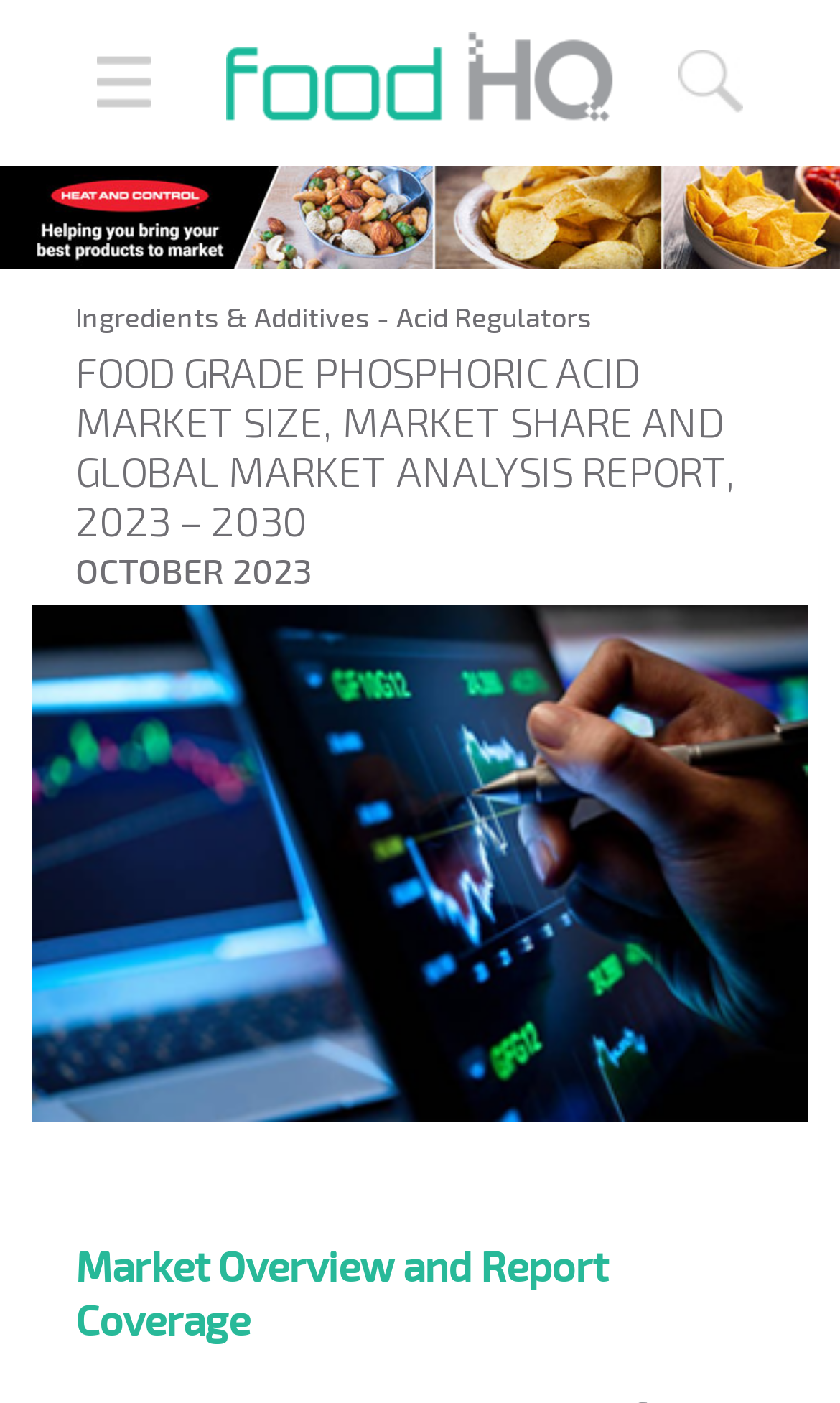What is the section of the report about?
Use the image to answer the question with a single word or phrase.

Market Overview